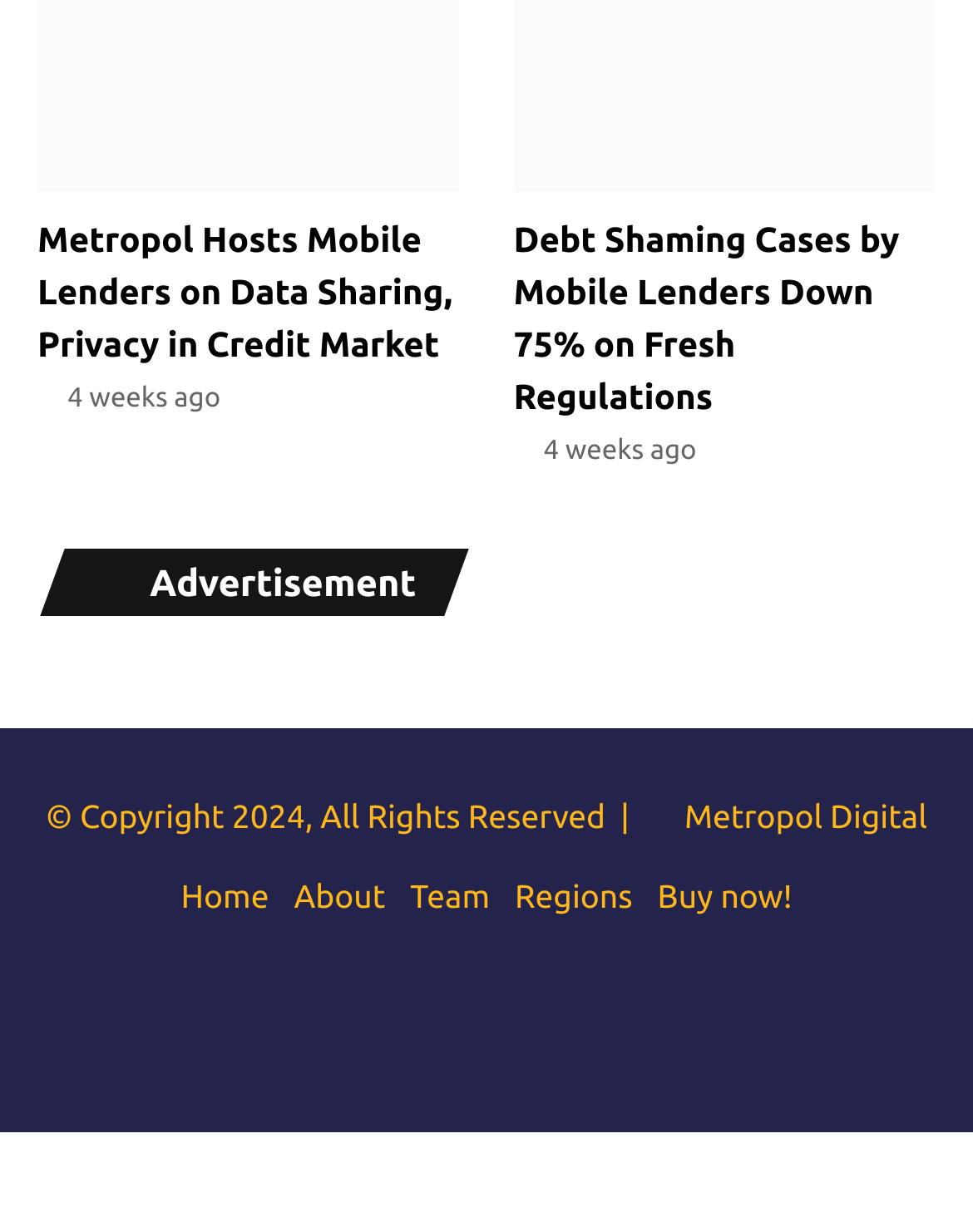What are the social media platforms available?
Based on the image content, provide your answer in one word or a short phrase.

Facebook, Twitter, LinkedIn, Instagram